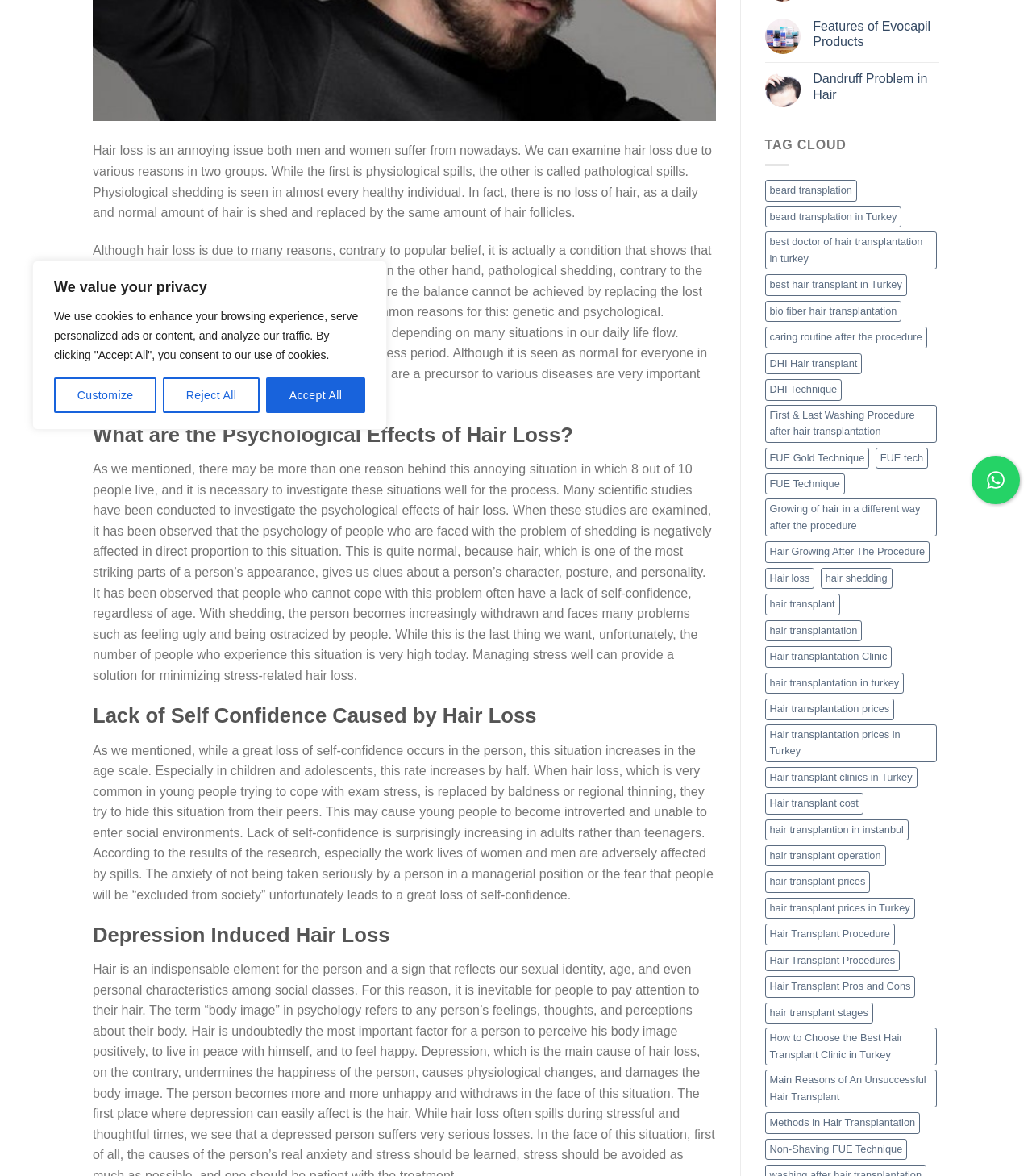Find the UI element described as: "Methods in Hair Transplantation" and predict its bounding box coordinates. Ensure the coordinates are four float numbers between 0 and 1, [left, top, right, bottom].

[0.741, 0.946, 0.892, 0.964]